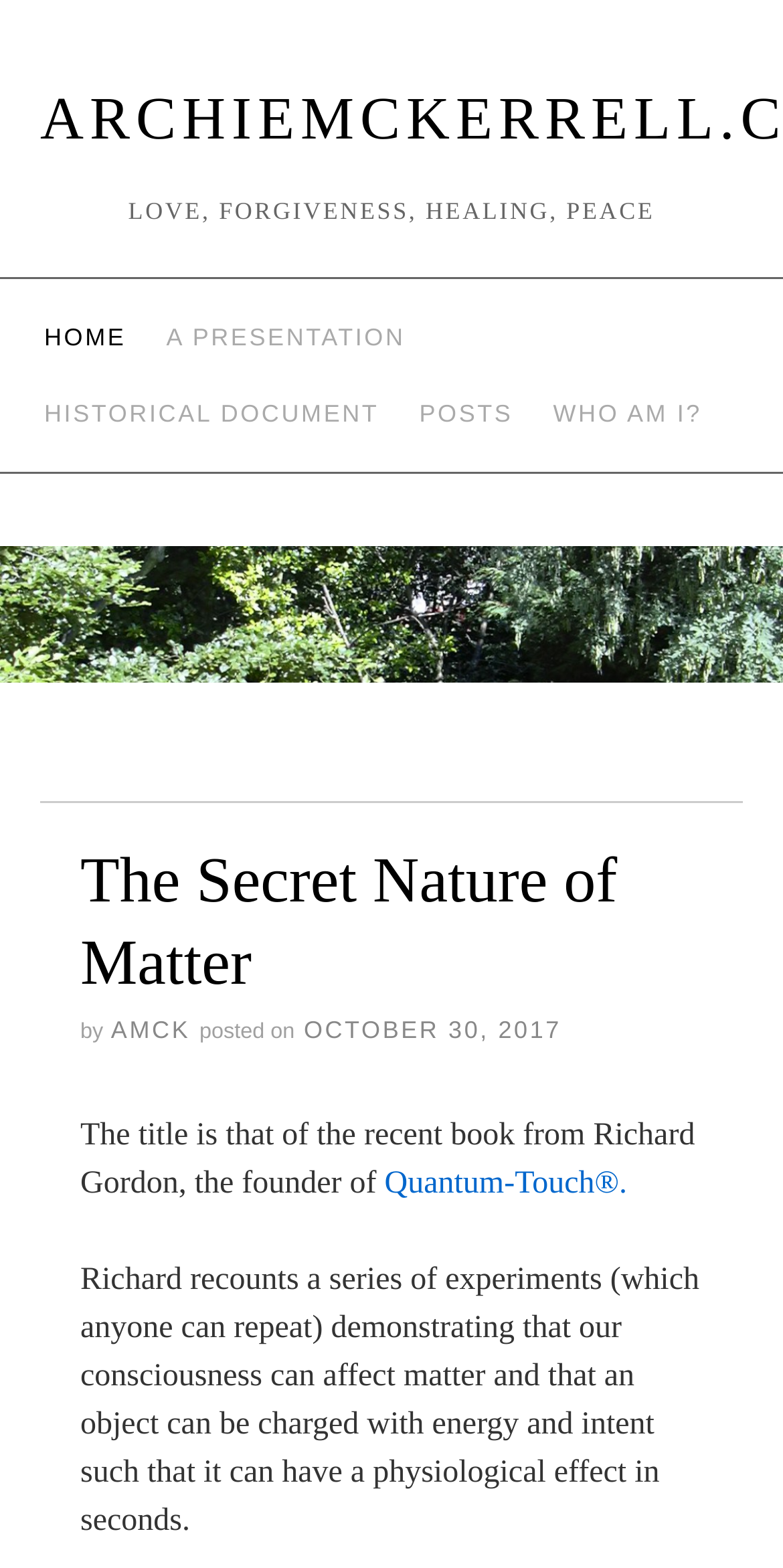Provide your answer in a single word or phrase: 
How many links are in the top navigation menu?

5